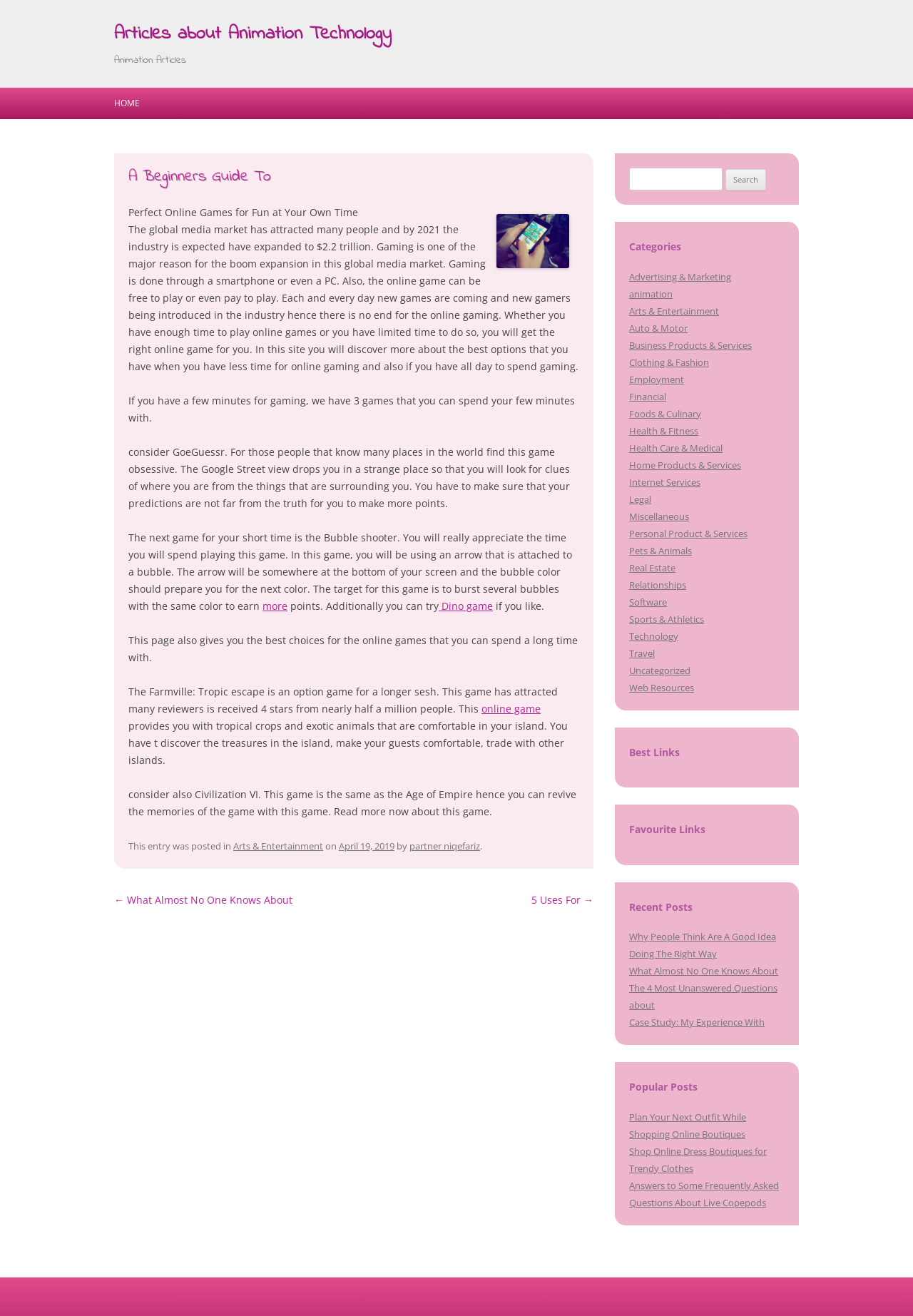Please specify the bounding box coordinates in the format (top-left x, top-left y, bottom-right x, bottom-right y), with values ranging from 0 to 1. Identify the bounding box for the UI component described as follows: Case Study: My Experience With

[0.689, 0.772, 0.838, 0.782]